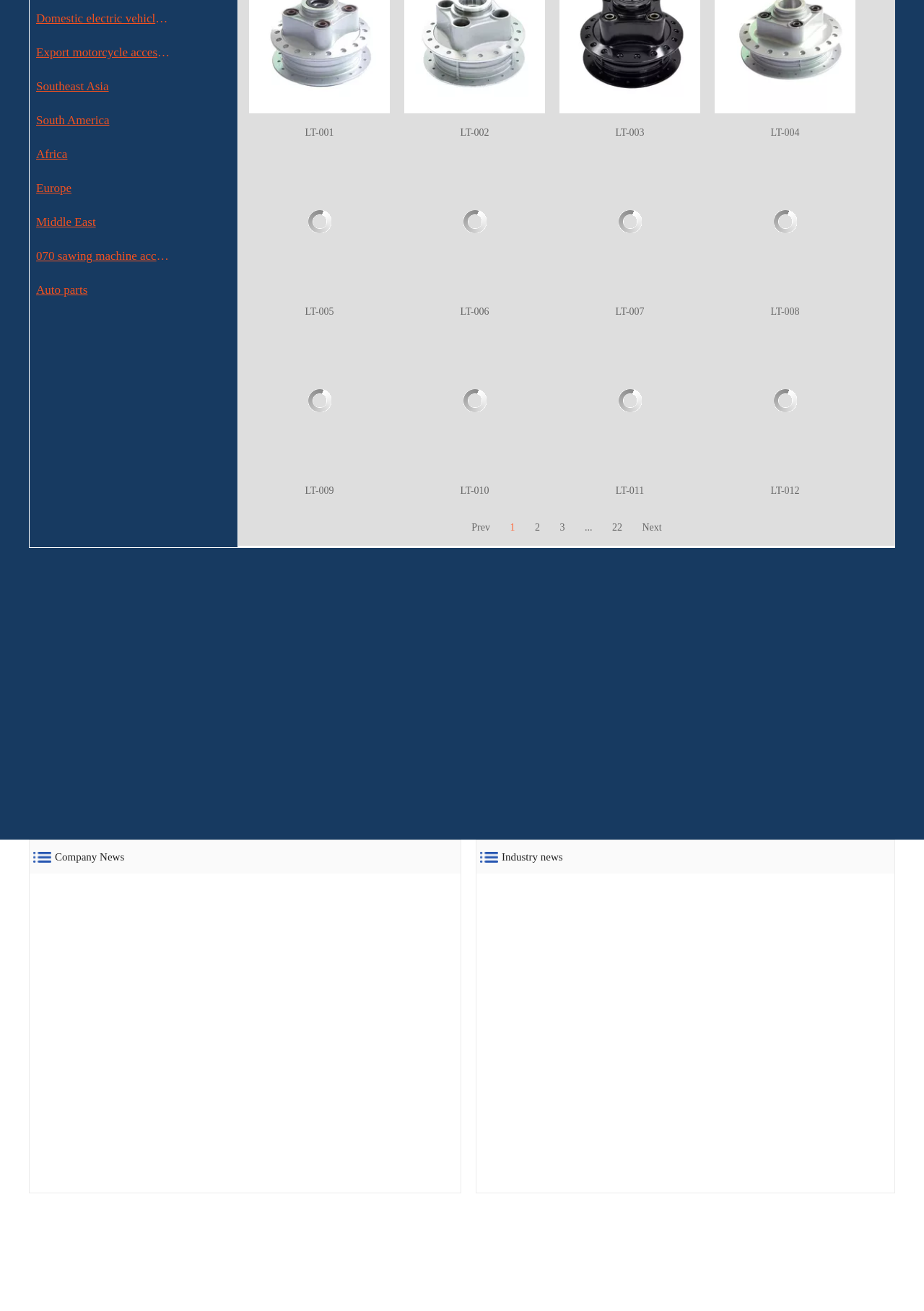Determine the bounding box coordinates of the target area to click to execute the following instruction: "Click on LT-001."

[0.33, 0.097, 0.361, 0.105]